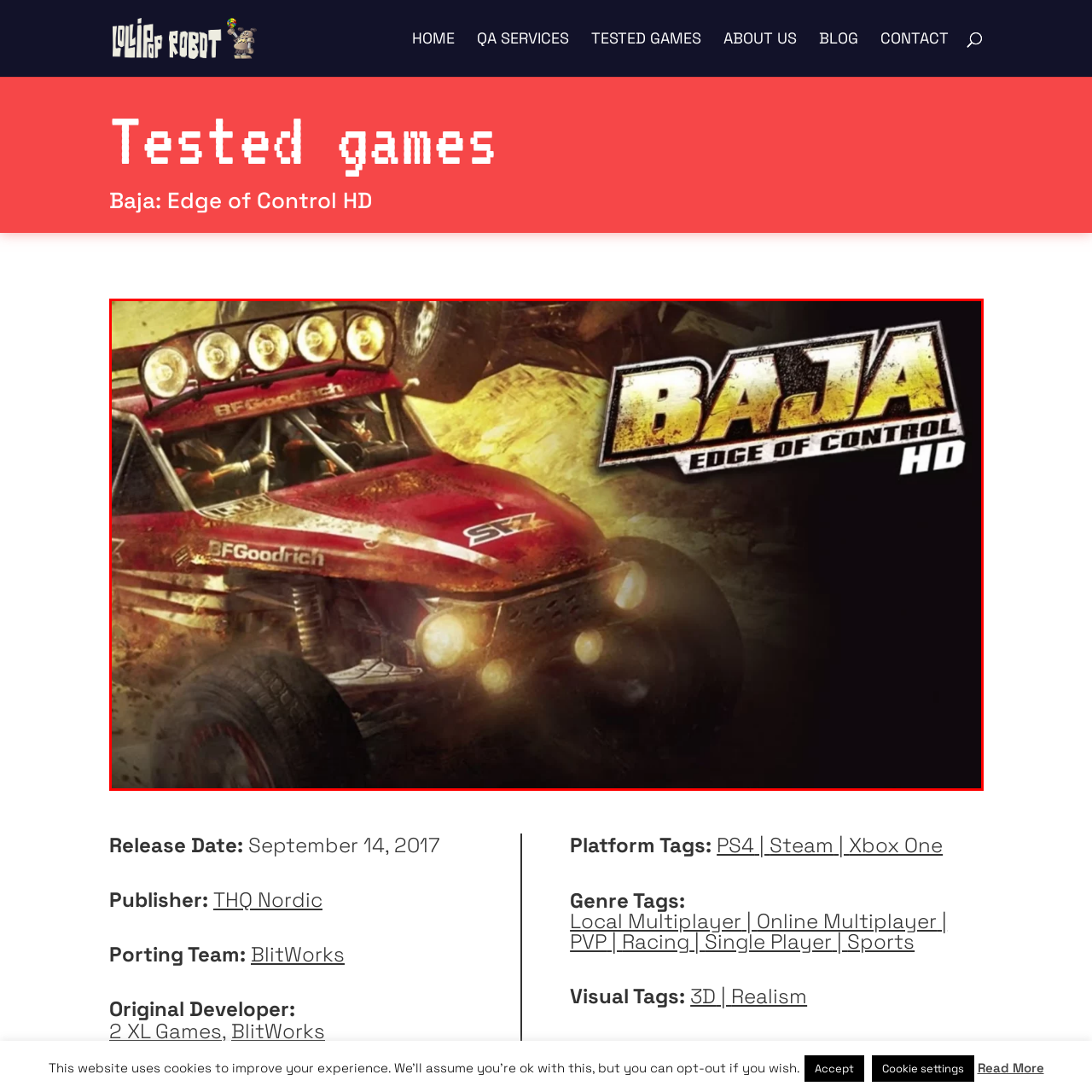View the image within the red box and answer the following question with a concise word or phrase:
What is the logo displayed on the vehicle?

BFGoodrich